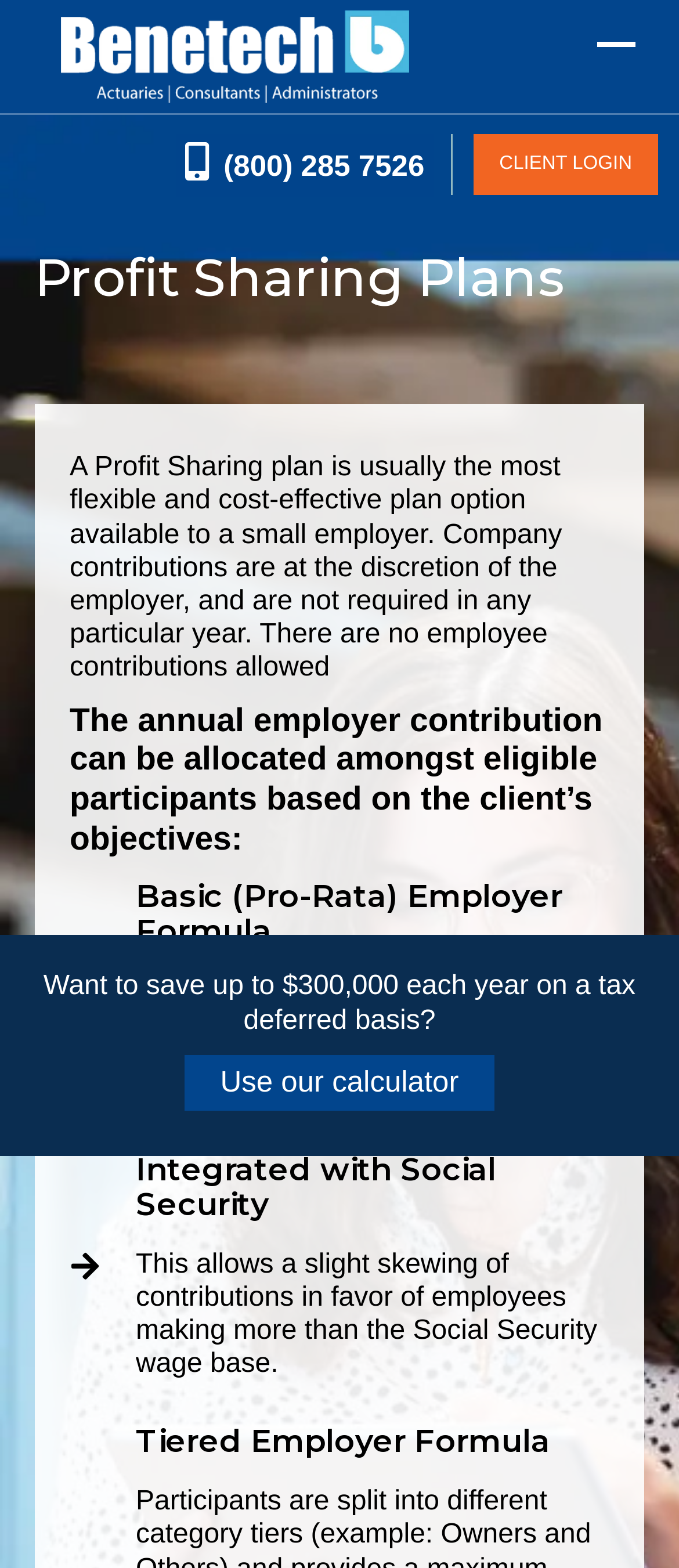What is the phone number?
Using the image as a reference, deliver a detailed and thorough answer to the question.

The phone number can be found in the top-right corner of the webpage, where it is written in a link element with a phone icon.